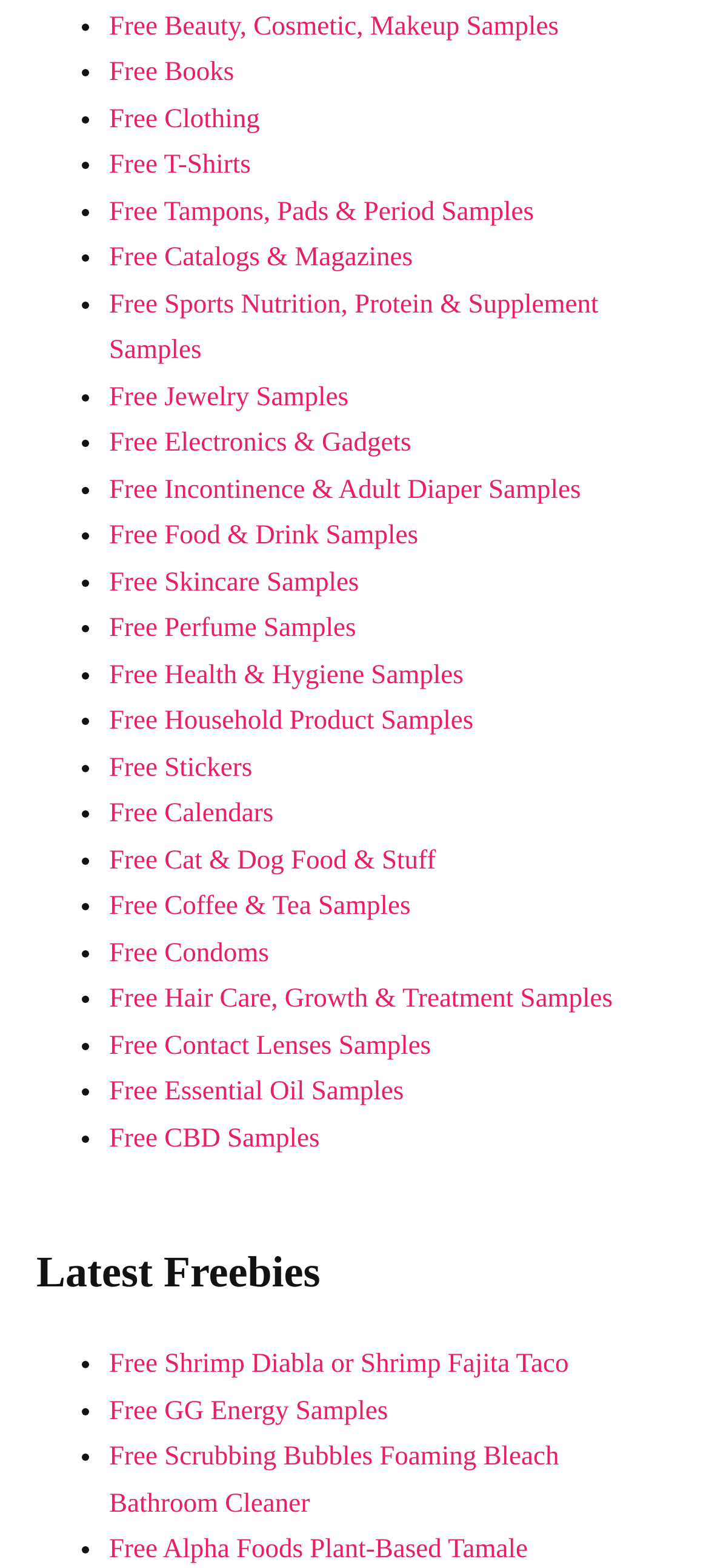Is there a free sample for a specific food item?
Please provide a single word or phrase answer based on the image.

Yes